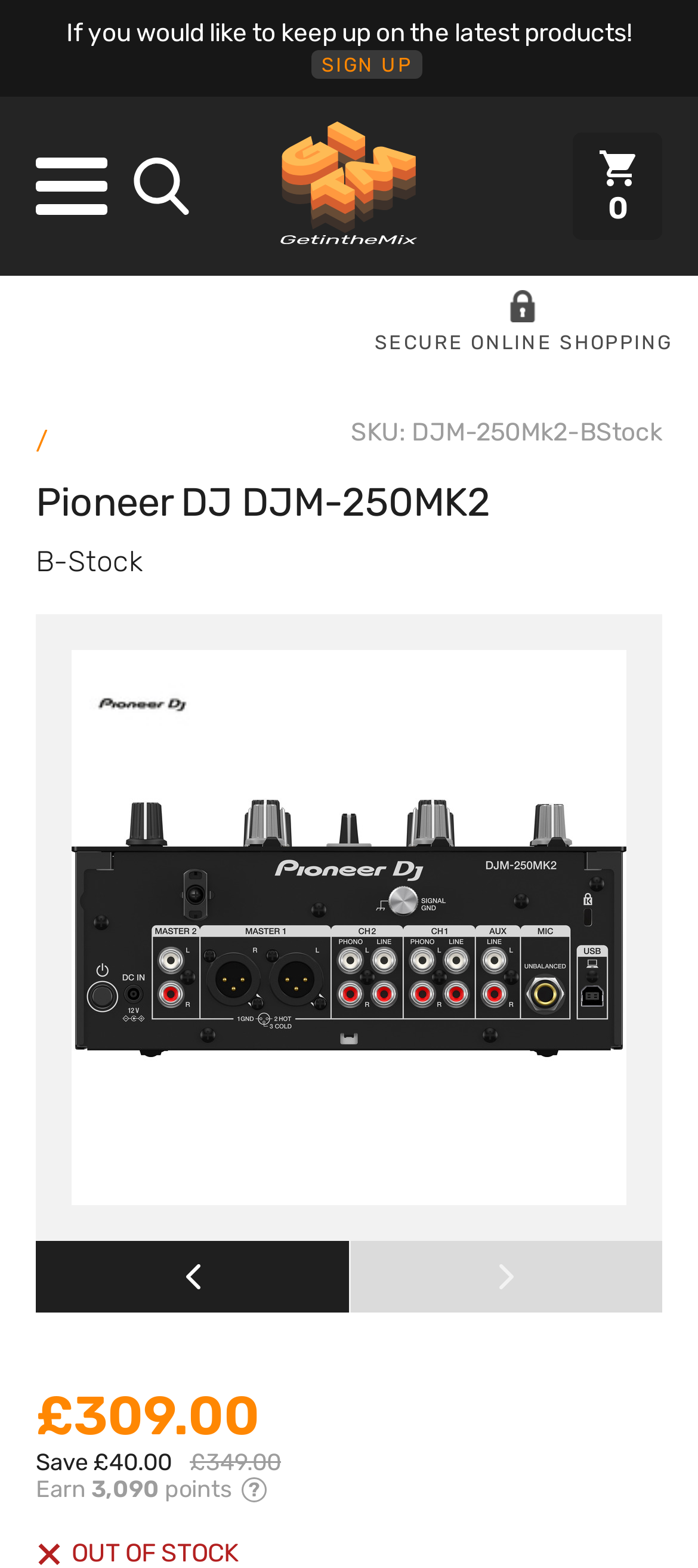Please answer the following question using a single word or phrase: 
What is the brand of the DJM-250MK2?

Pioneer DJ